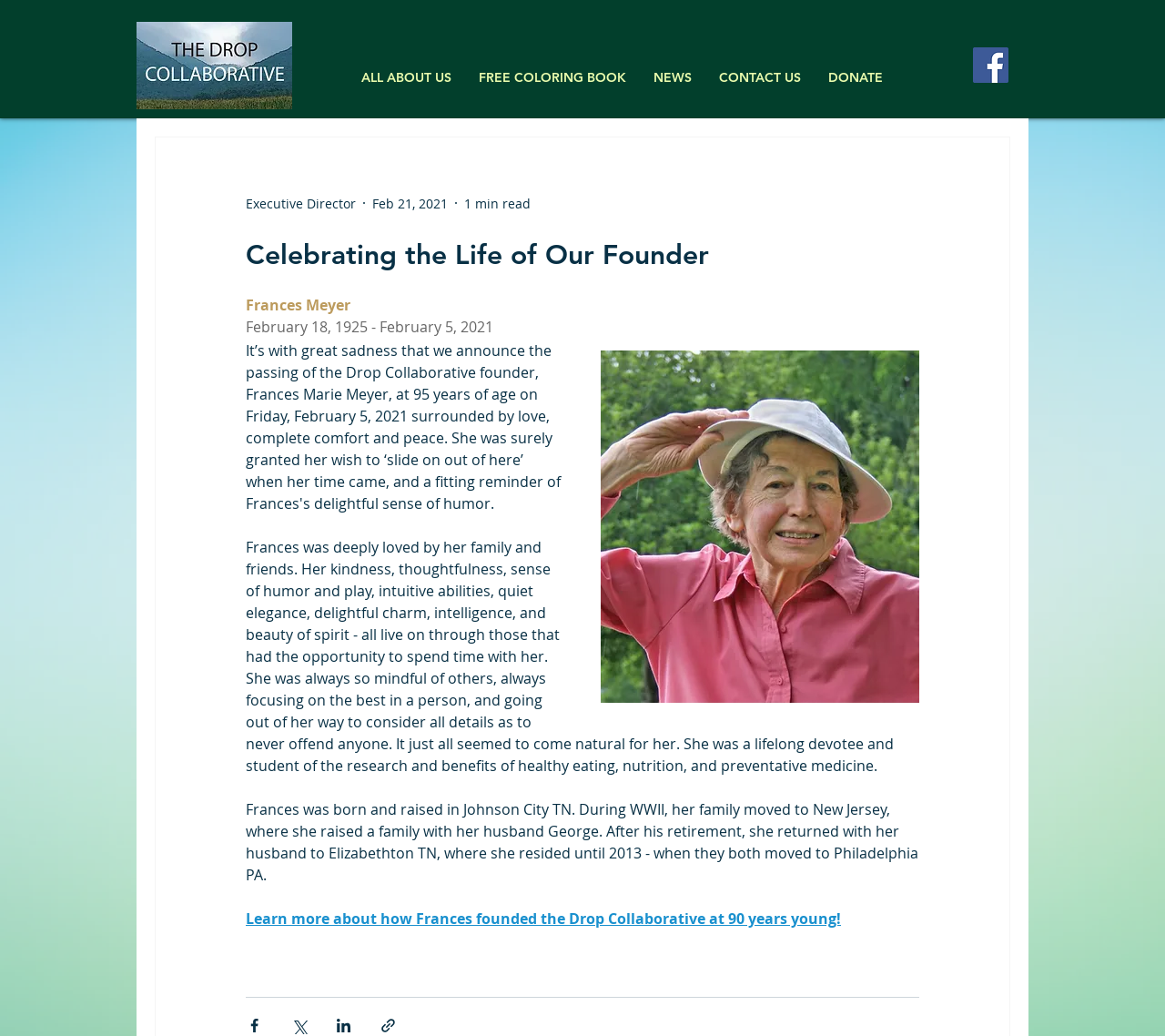What is the name of the founder being celebrated?
By examining the image, provide a one-word or phrase answer.

Frances Meyer